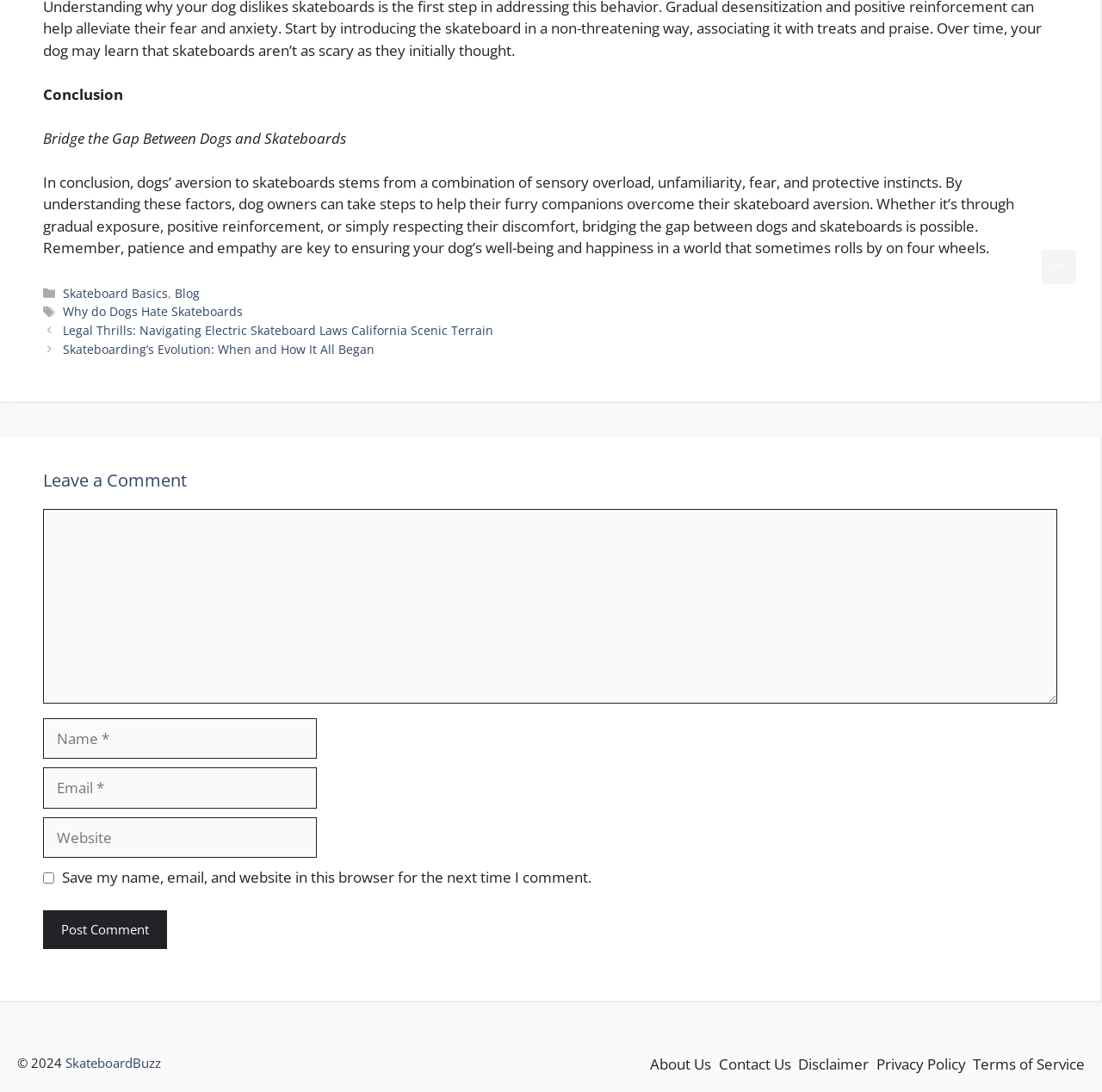Provide the bounding box coordinates for the area that should be clicked to complete the instruction: "Click on 'HOME'".

None